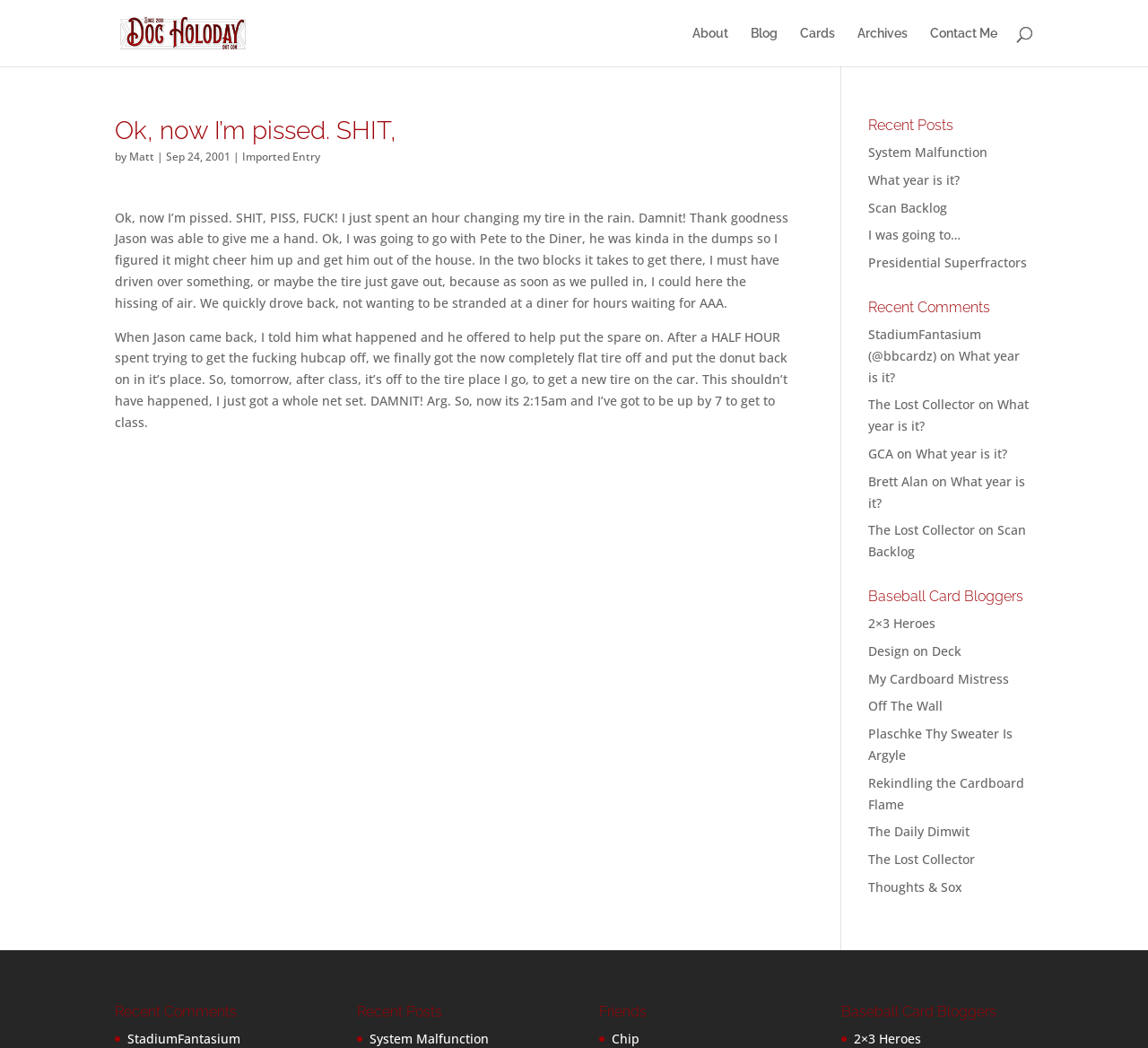Can you pinpoint the bounding box coordinates for the clickable element required for this instruction: "Check the 'Recent Posts'"? The coordinates should be four float numbers between 0 and 1, i.e., [left, top, right, bottom].

[0.756, 0.113, 0.9, 0.135]